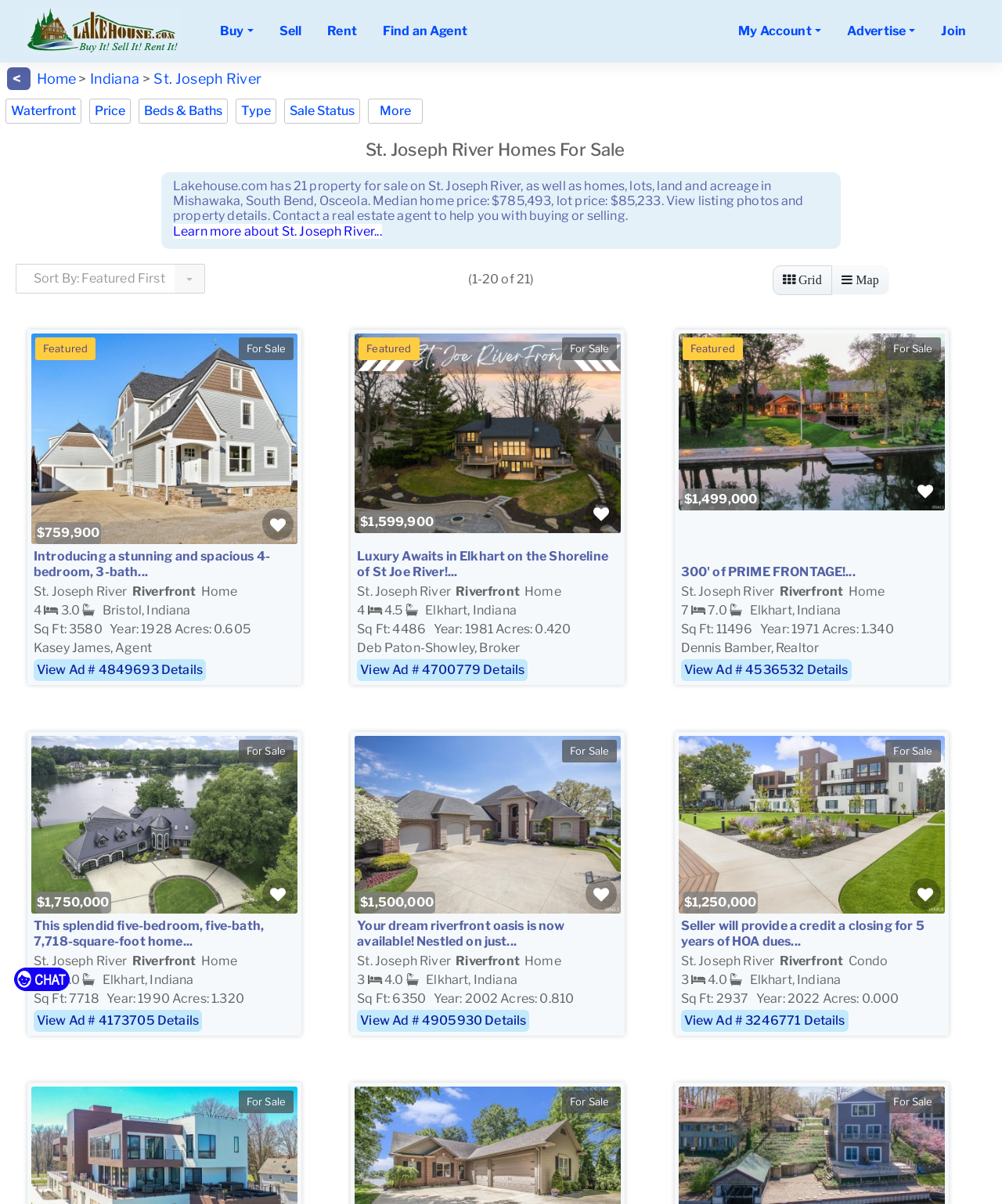Summarize the webpage with intricate details.

This webpage is about St. Joseph River houses for sale, featuring lake homes and real estate experts. At the top left corner, there is a logo of lakehouse.com. Below the logo, there are several navigation links, including "Buy", "Sell", "Rent", "Find an Agent", "My Account", "Advertise", and "Join". 

On the top right side, there are links to "Home", "Indiana", and "St. Joseph River", with a dropdown menu for "Waterfront", "Price", "Beds & Baths", "Type", "Sale Status", and "More" filters. 

The main content of the webpage is a list of 21 properties for sale on St. Joseph River, with a brief description of each property, including the location, price, number of bedrooms and bathrooms, square footage, year built, and acres. Each property listing includes an image, and some have a "Featured" label. The properties are listed in a grid layout, with 4 properties per row. 

At the top of the list, there is a heading that reads "St. Joseph River Homes For Sale" and a brief summary of the properties available, including the median home price and lot price. There is also a link to "Learn more about St. Joseph River..." and a dropdown menu to sort the listings by "Featured First". 

On the right side of the webpage, there is a section with a "Grid" and "Map" view option.